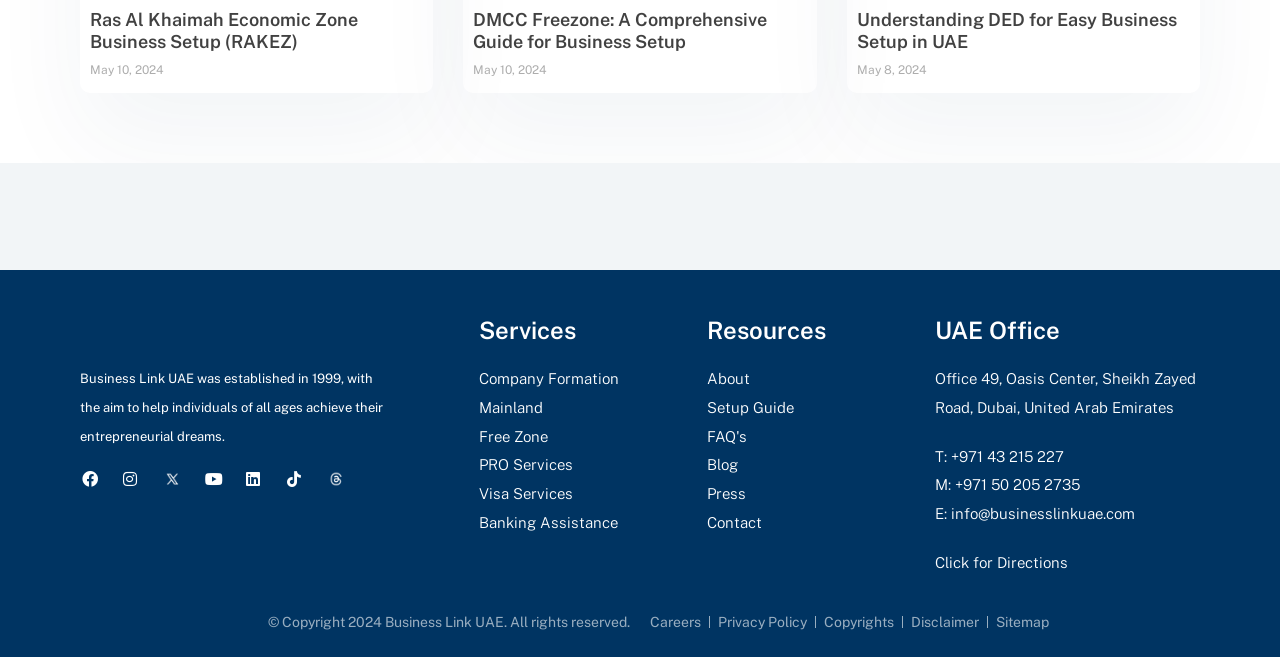Please identify the bounding box coordinates of where to click in order to follow the instruction: "Click on the 'Company Formation' link".

[0.374, 0.556, 0.537, 0.599]